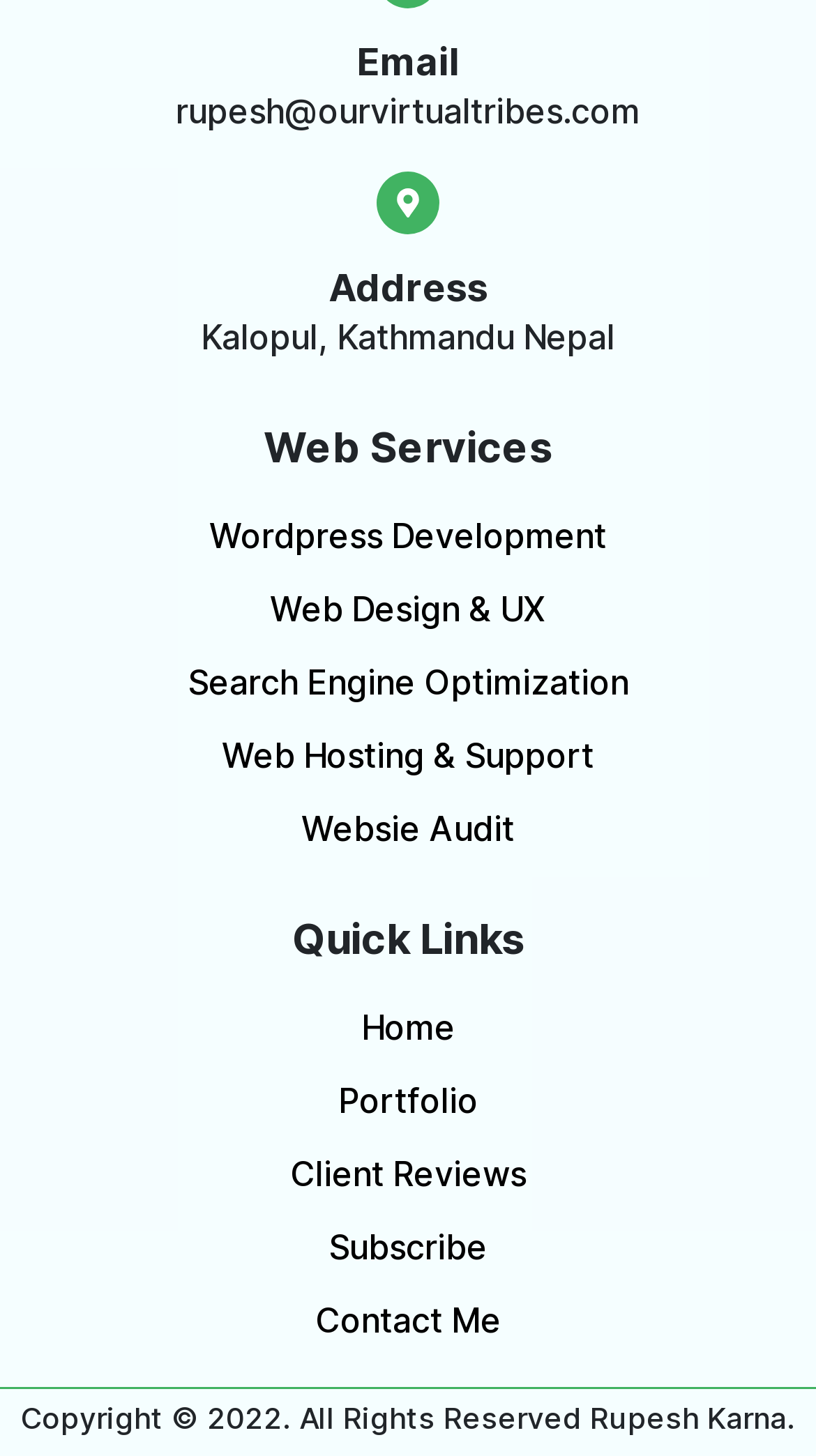Given the element description: "Websie Audit", predict the bounding box coordinates of this UI element. The coordinates must be four float numbers between 0 and 1, given as [left, top, right, bottom].

[0.026, 0.55, 0.974, 0.589]